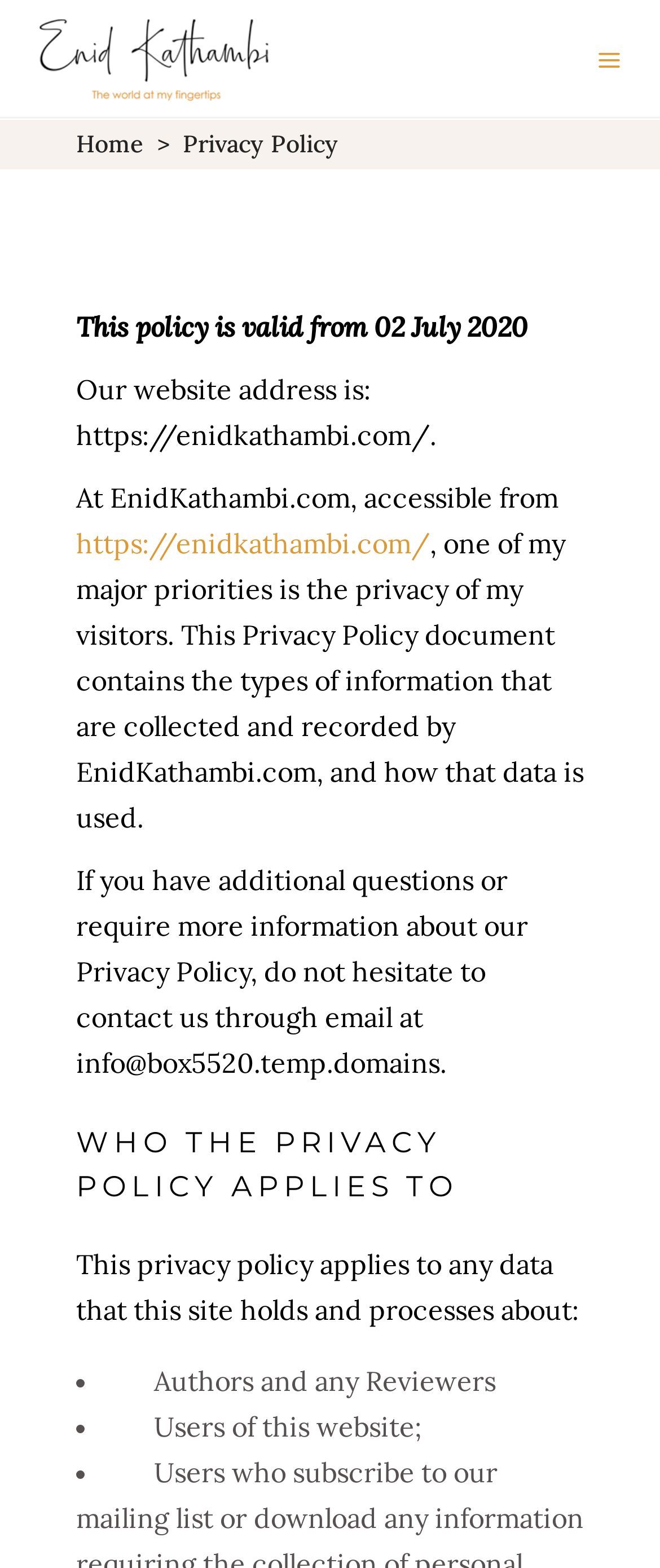Create a detailed summary of the webpage's content and design.

The webpage is titled "Privacy Policy - Enid Kathambi" and has a mobile logo at the top left corner. At the top right corner, there is a link with no text. Below the mobile logo, there is a layout table with a navigation menu that includes a "Home" link. The menu is followed by a breadcrumb trail with the text " > Privacy Policy".

The main content of the page starts with a statement about the validity of the policy from July 2, 2020. Below this, there is a paragraph of text that describes the website's address and the importance of privacy for its visitors. This is followed by a link to the website.

The next section of the page explains the purpose of the privacy policy document, which is to outline the types of information collected and recorded by the website, and how that data is used. There is also a contact email address provided for users who have additional questions or require more information about the privacy policy.

Further down the page, there is a heading titled "WHO THE PRIVACY POLICY APPLIES TO", which is followed by a paragraph of text that explains the scope of the policy. Below this, there is a list of bullet points that outlines the types of individuals to whom the policy applies, including authors, reviewers, and users of the website.